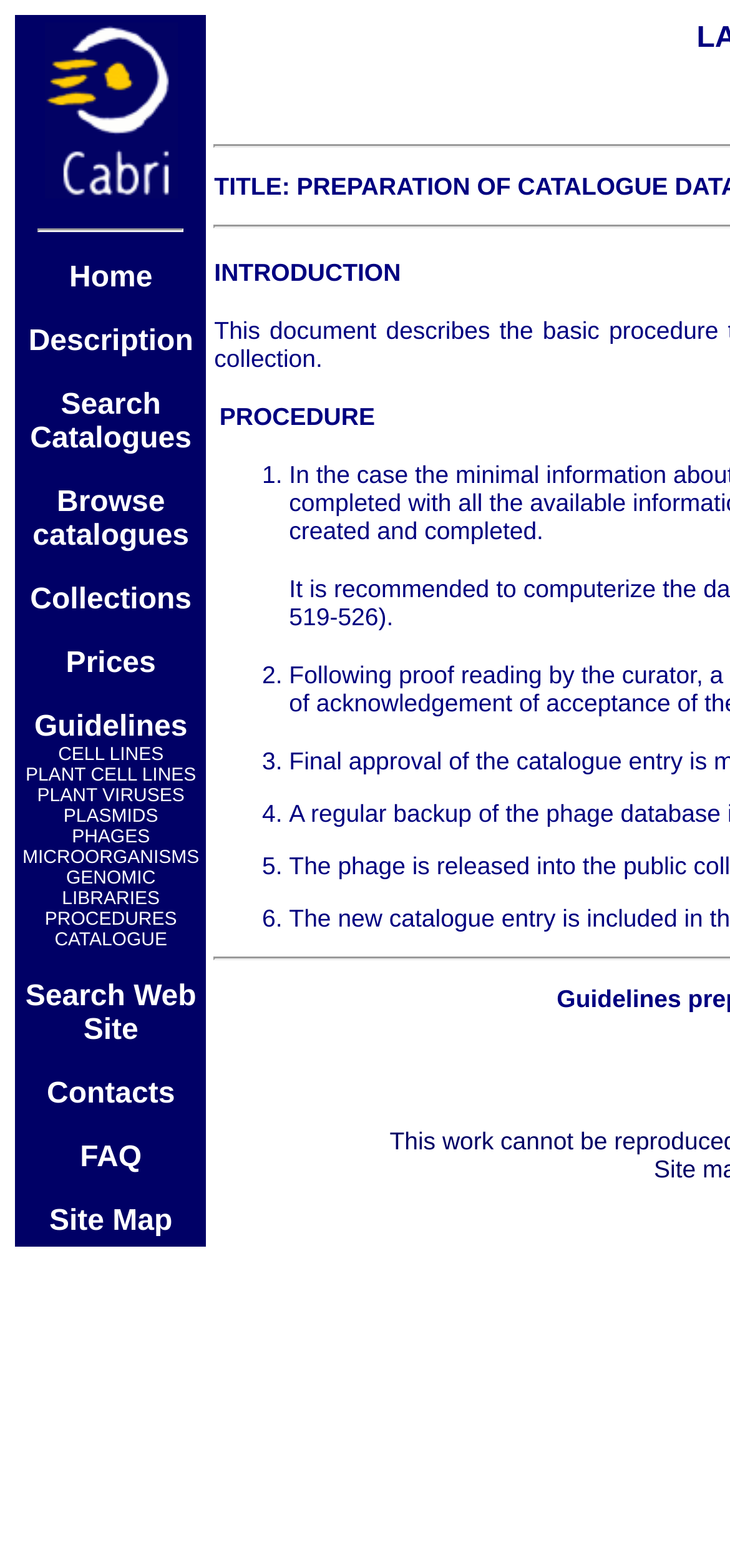Using a single word or phrase, answer the following question: 
What is the last link in the top menu?

Site Map